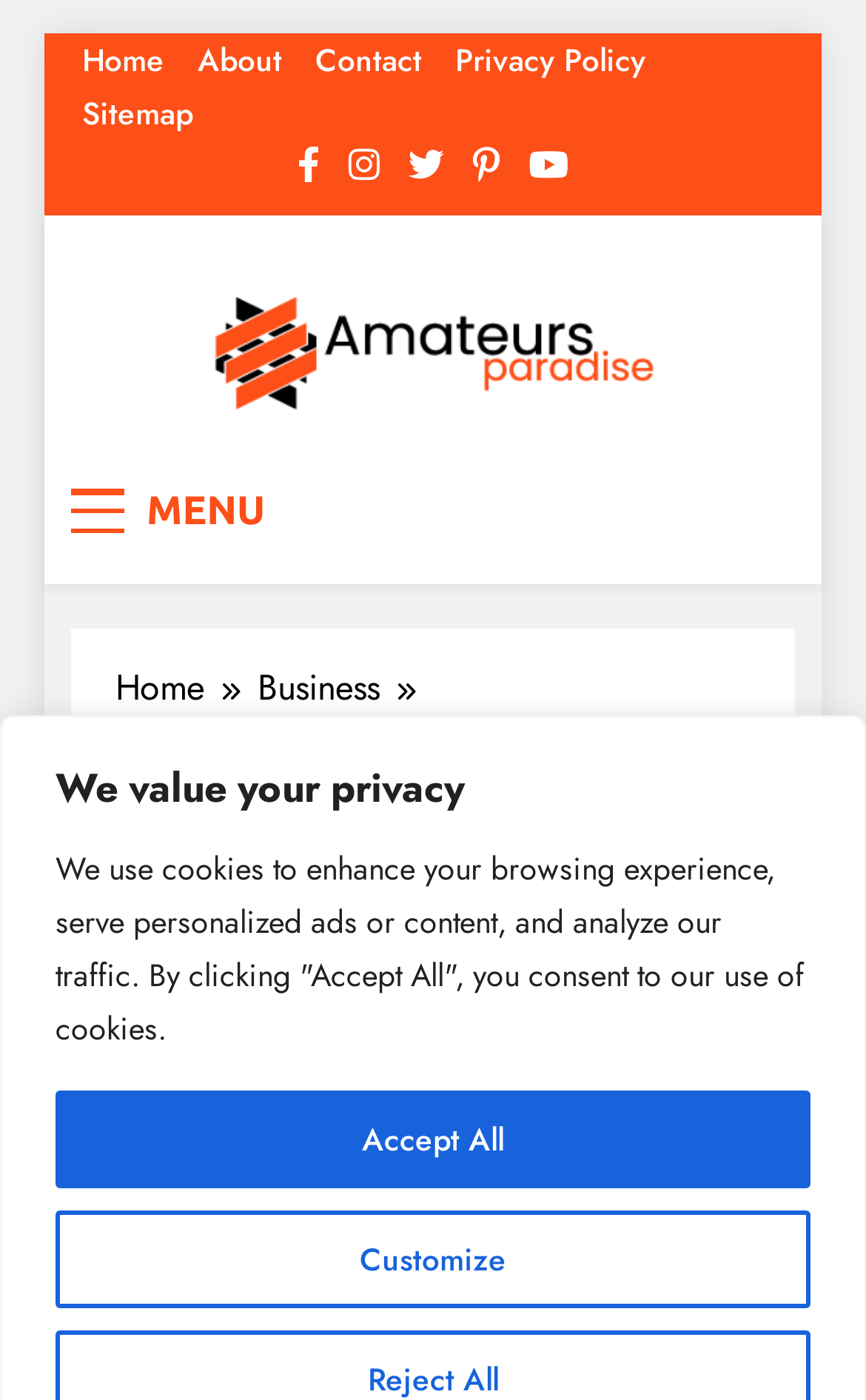Determine the bounding box coordinates of the region I should click to achieve the following instruction: "open menu". Ensure the bounding box coordinates are four float numbers between 0 and 1, i.e., [left, top, right, bottom].

[0.082, 0.337, 0.327, 0.393]